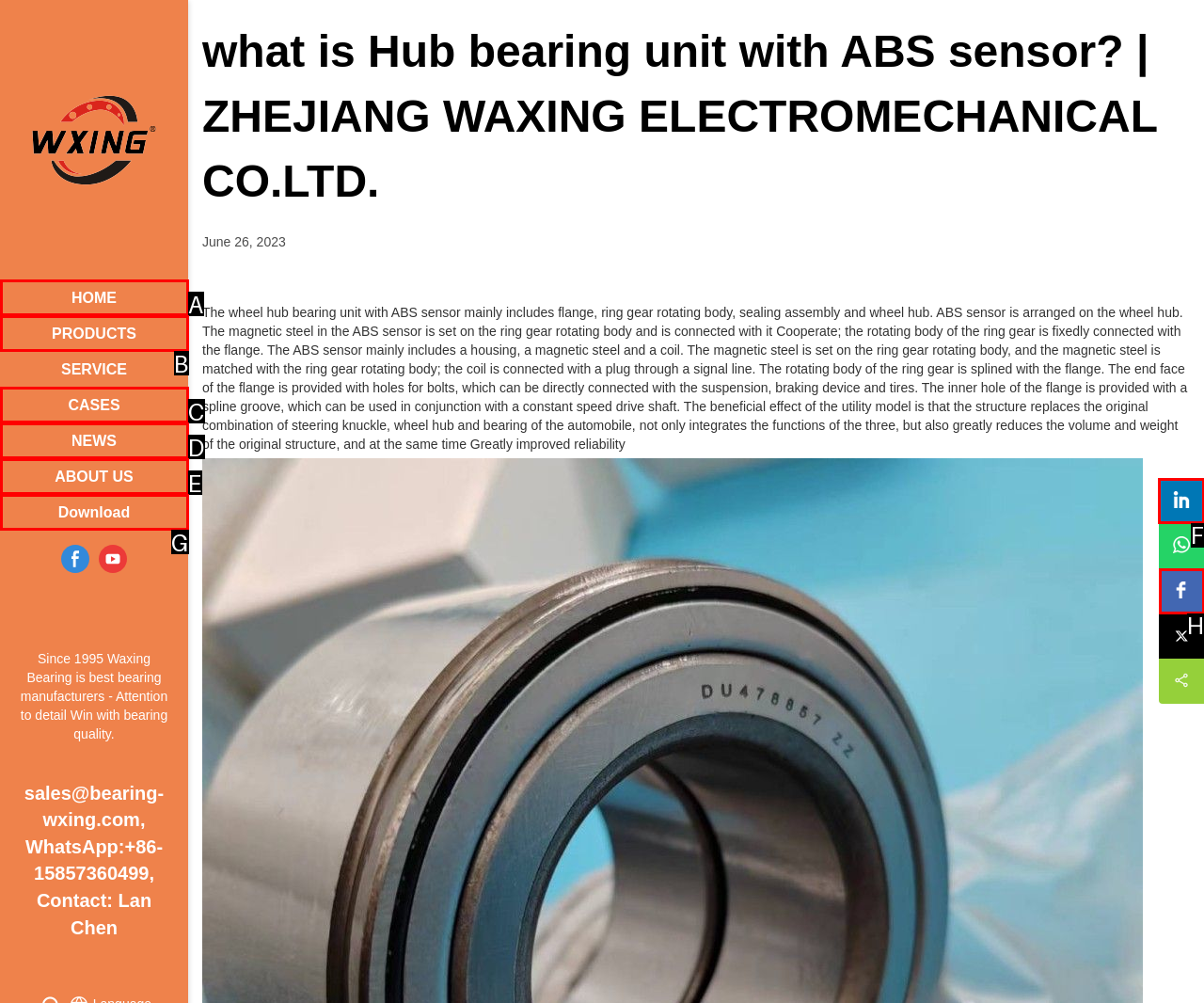For the given instruction: Click on the Linkedin link, determine which boxed UI element should be clicked. Answer with the letter of the corresponding option directly.

F